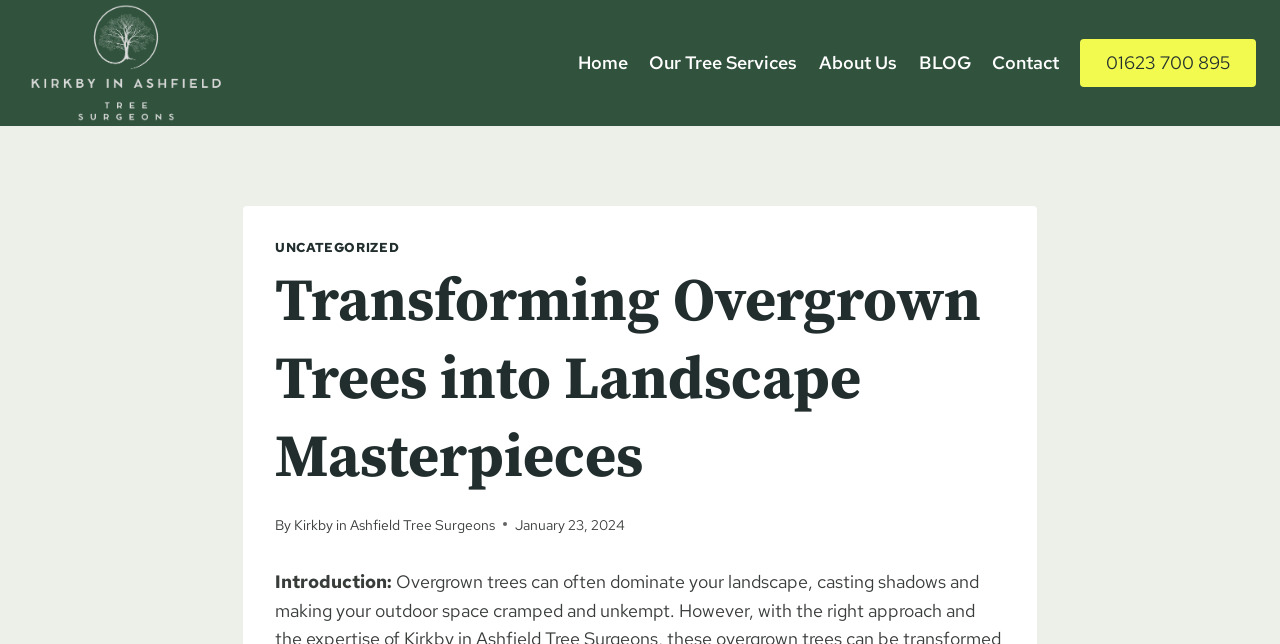Please give the bounding box coordinates of the area that should be clicked to fulfill the following instruction: "contact us". The coordinates should be in the format of four float numbers from 0 to 1, i.e., [left, top, right, bottom].

[0.767, 0.059, 0.836, 0.137]